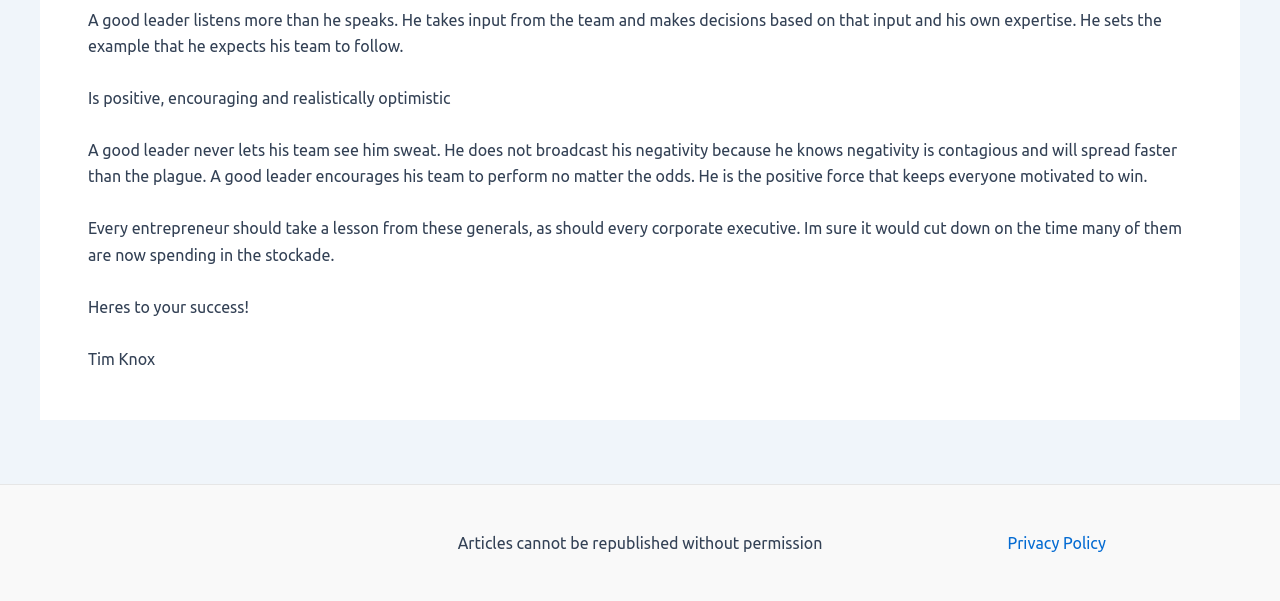What is the purpose of the article? From the image, respond with a single word or brief phrase.

To provide leadership advice